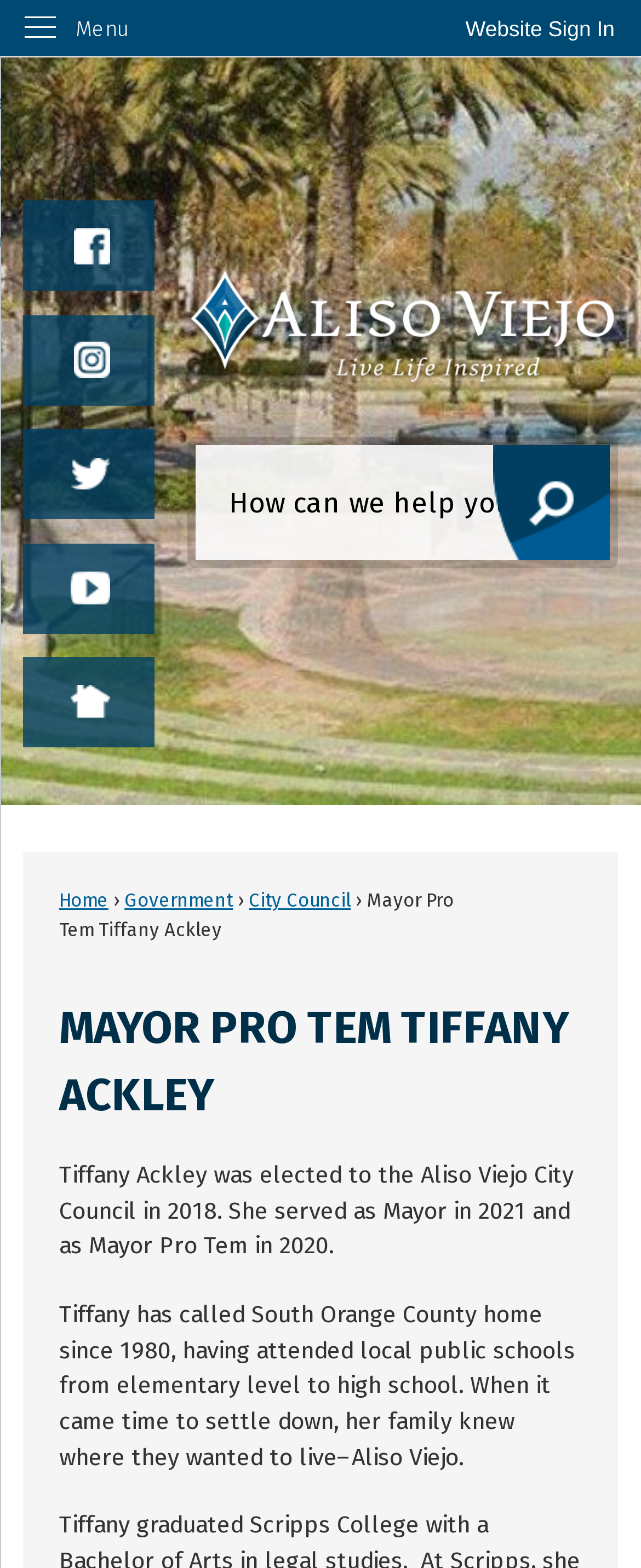How many social media links are present on the webpage?
Based on the screenshot, answer the question with a single word or phrase.

5